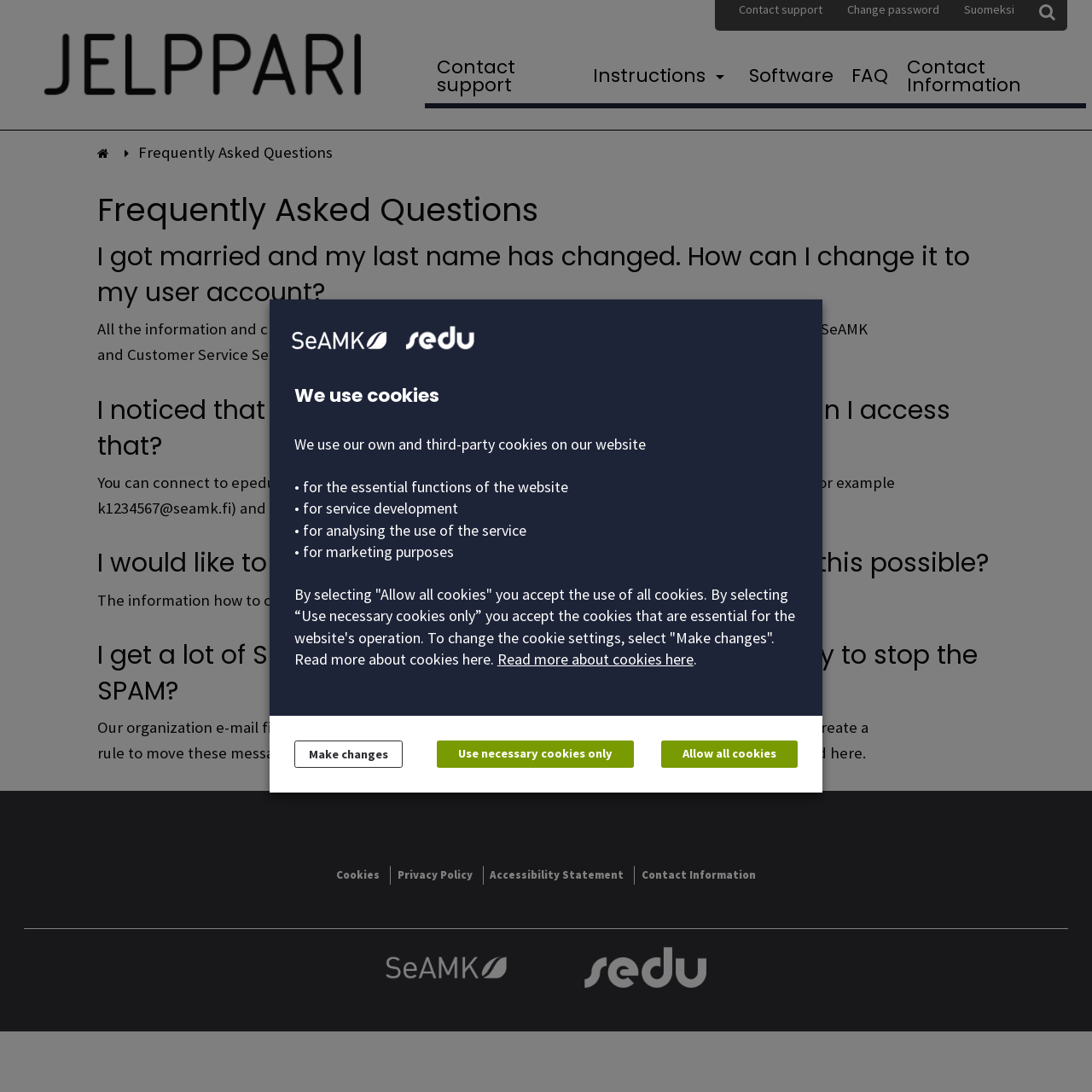Summarize the webpage in an elaborate manner.

This webpage is dedicated to providing answers to frequently asked questions. At the top left corner, there is a link to the front page, accompanied by a figure with an image. Above the main content area, there are two horizontal menubars. The first menubar contains menu items such as "Contact support", "Change password", and "Suomeksi", while the second menubar has items like "Contact support", "Instructions", "Software", "FAQ", and "Contact Information".

The main content area is divided into sections, each with a heading and a corresponding static text providing answers to specific questions. The questions and answers are arranged vertically, with the headings "Frequently Asked Questions", "I got married and my last name has changed. How can I change it to my user account?", "I noticed that there is epedu-roam wlan at my school. Can I access that?", "I would like to use school email with my mobile phone. Is this possible?", and "I get a lot of SPAM messages in my email. Is there any way to stop the SPAM?".

At the bottom of the page, there is a horizontal menubar with menu items "Cookies", "Privacy Policy", "Accessibility Statement", and "Contact Information". Below this menubar, there are two figures with links to "SeAMK" and "Sedu", each accompanied by an image.

A dialog box titled "We use cookies" is displayed, which explains the use of cookies on the website. The dialog box has buttons to "Make changes", "Use necessary cookies only", and "Allow all cookies".